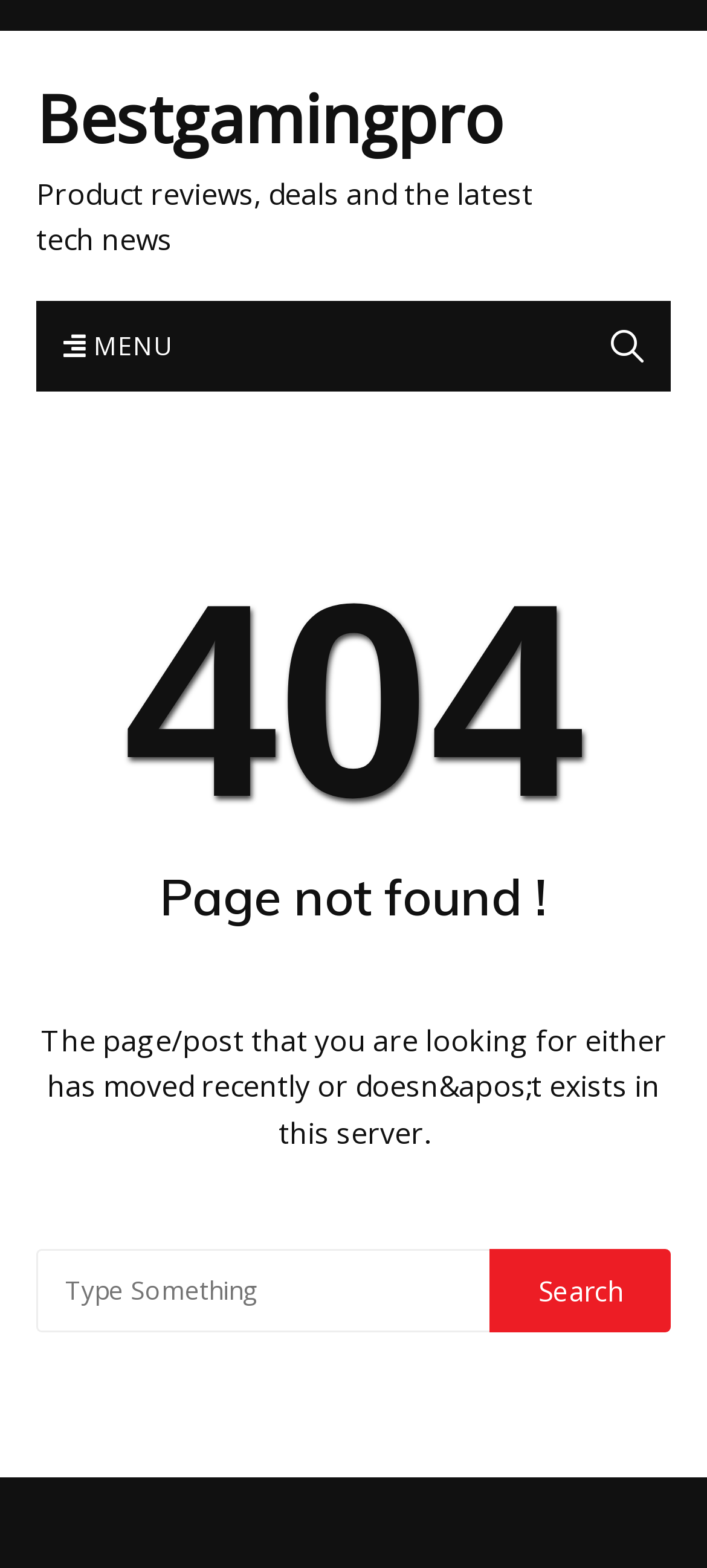Provide a short answer to the following question with just one word or phrase: What type of content does the website provide?

Product reviews, deals, and tech news